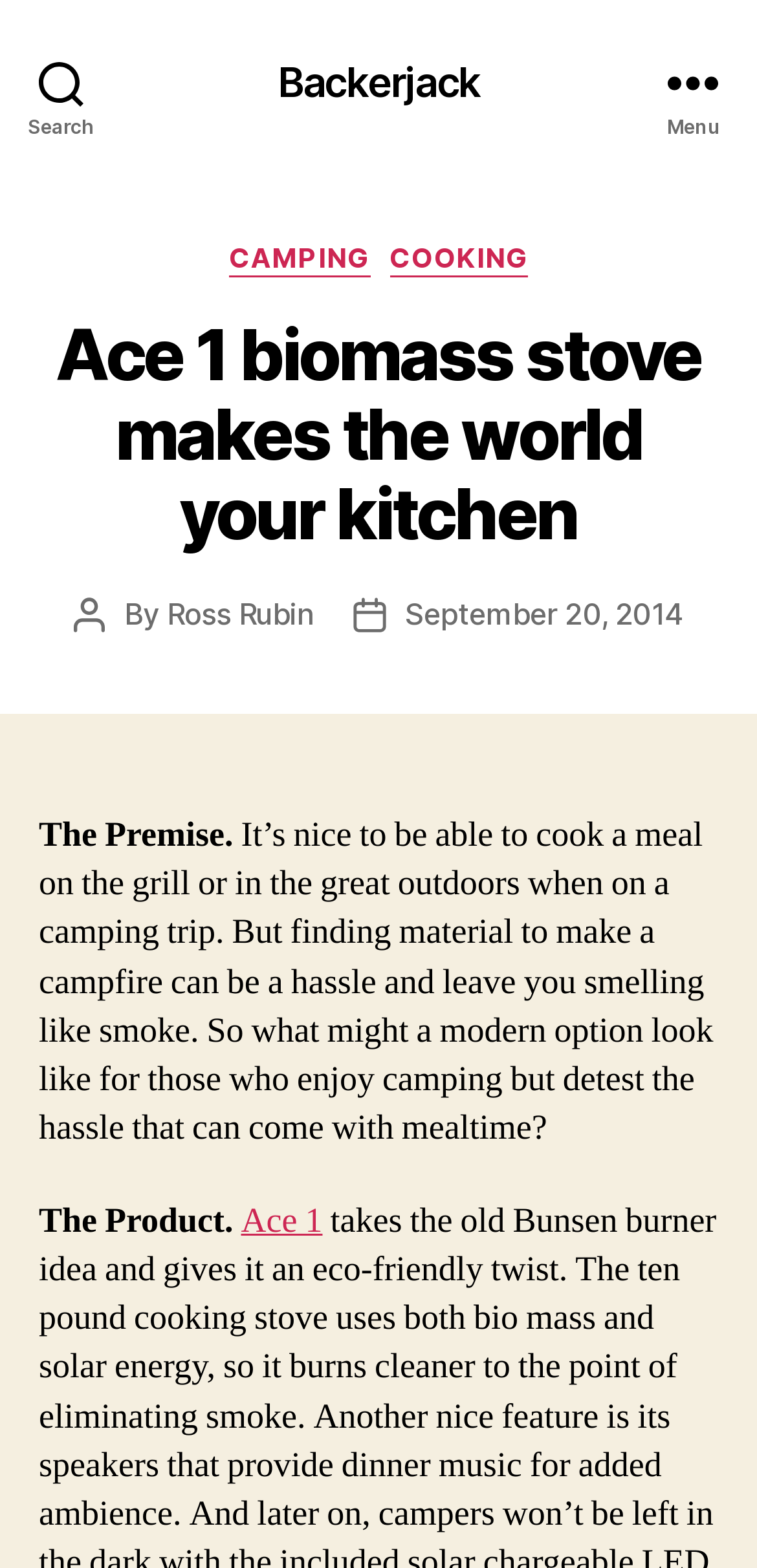Find the bounding box coordinates for the element described here: "September 20, 2014".

[0.535, 0.379, 0.903, 0.403]